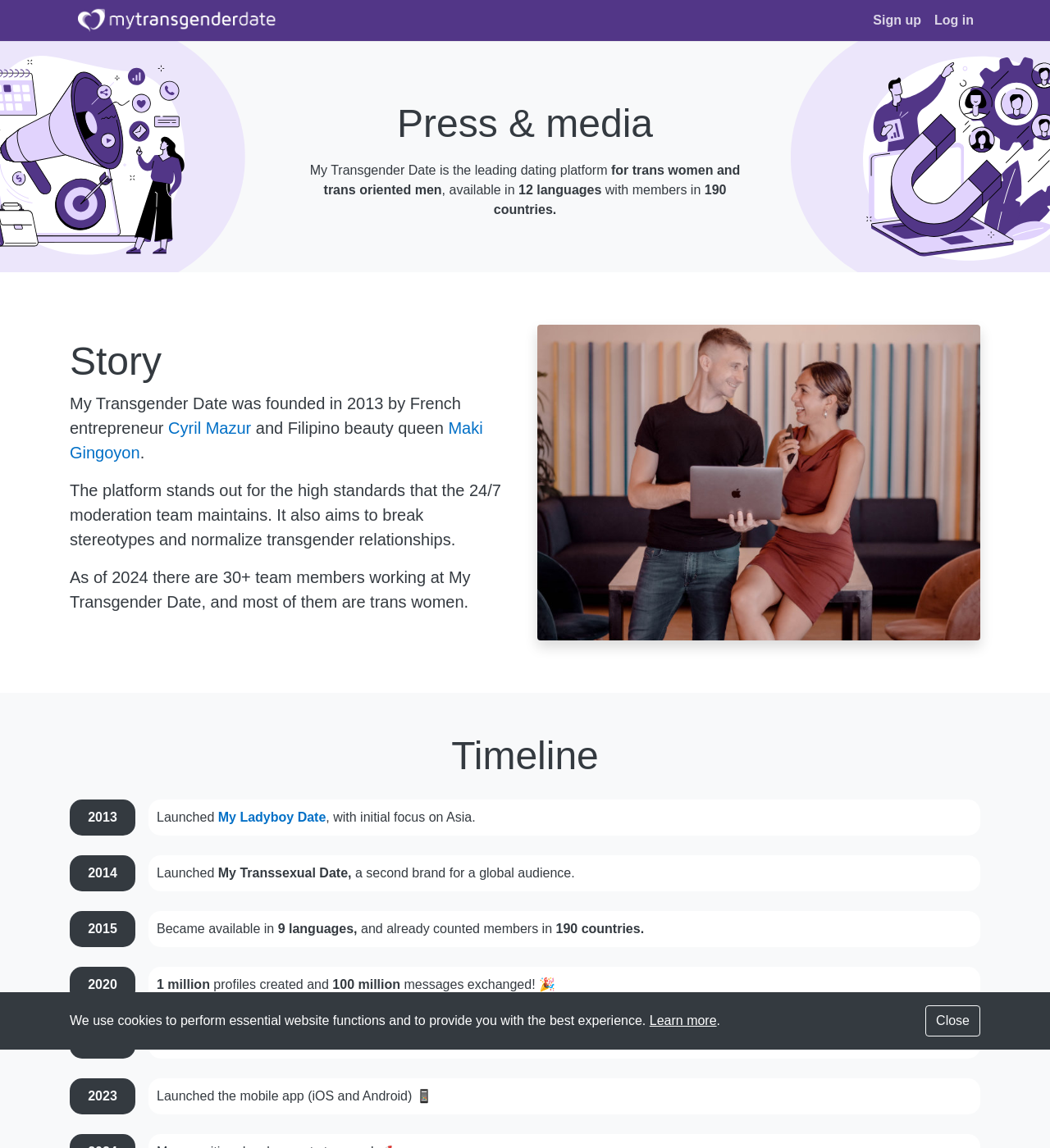How many languages is the platform available in?
Answer the question with as much detail as possible.

The number of languages the platform is available in can be found in the introductory text, where it says 'available in 12 languages'.